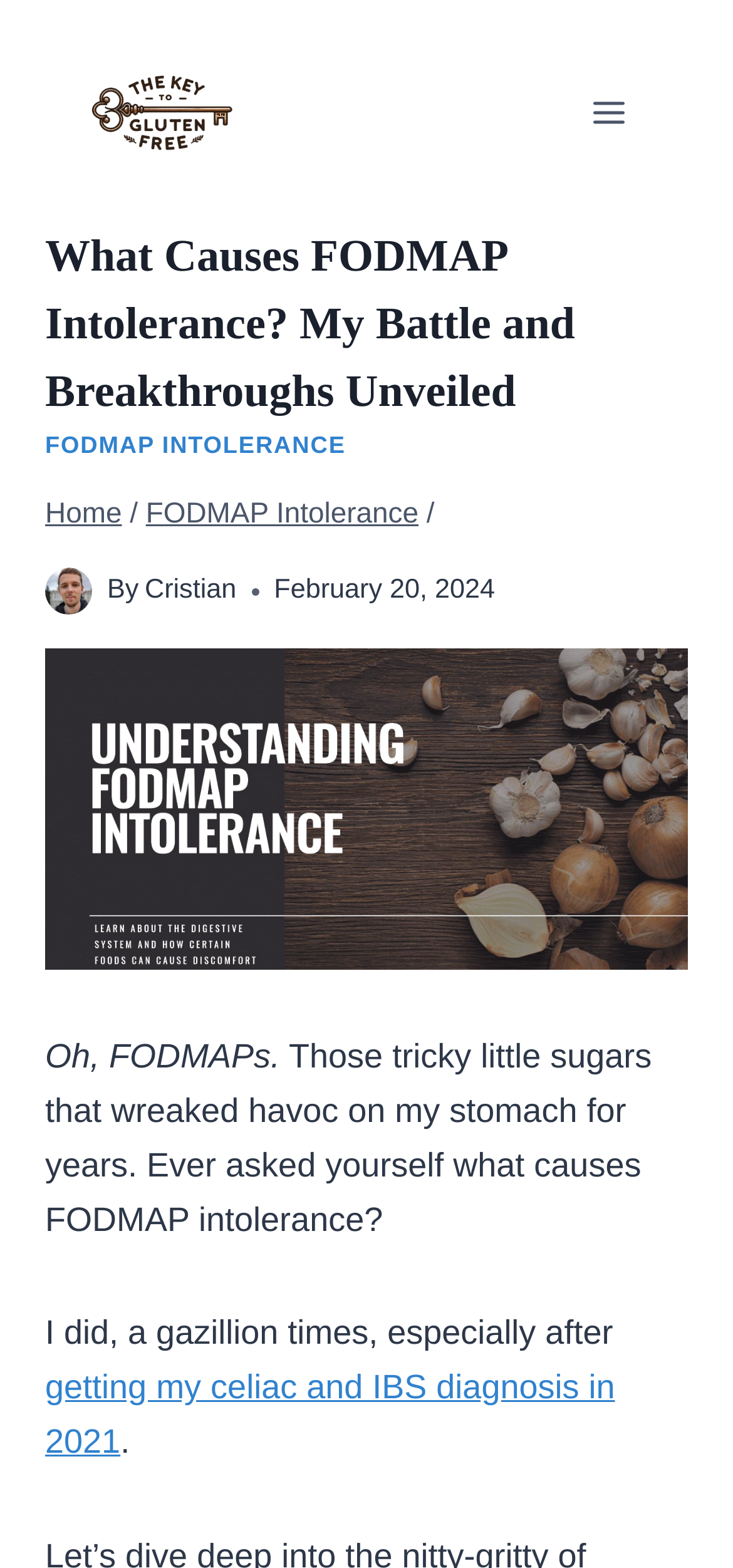Utilize the details in the image to give a detailed response to the question: What is the author's name?

I found the author's name by looking at the section that says 'By' and then finding the link that says 'Cristian' next to it.